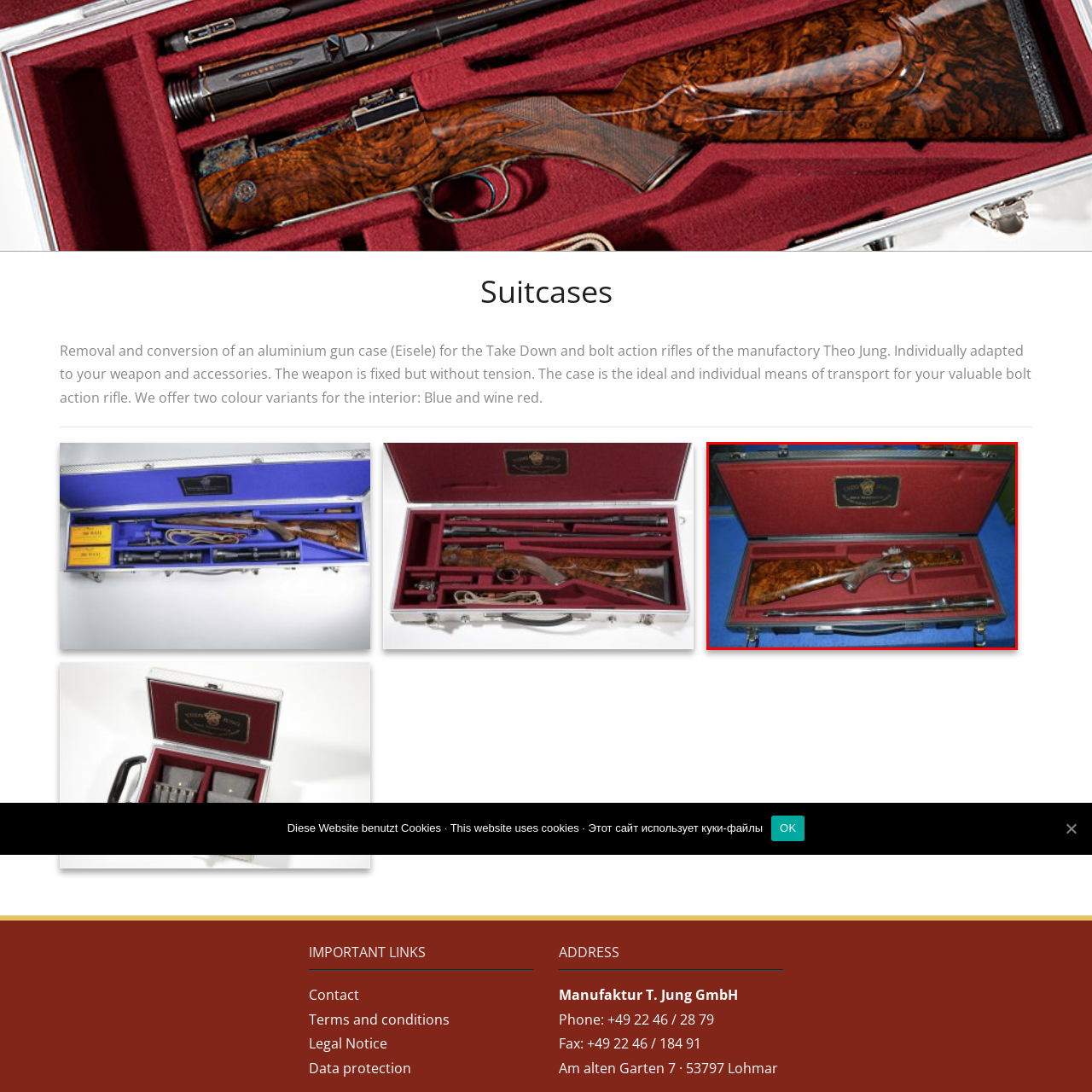Elaborate on the image enclosed by the red box with a detailed description.

This image showcases a luxurious gun case, specifically designed for a bolt-action rifle. The case features an elegant interior, lined with plush burgundy fabric, which provides secure cushioning for the weapon. Inside, a beautifully crafted wooden stock is prominently displayed alongside the metal rifle barrel, highlighting the intricate craftsmanship of the firearm. The exterior is finished in a sleek and sturdy aluminum shell, ensuring both durability and style. This bespoke case is tailored to protect valuable firearms, making it an ideal choice for avid collectors and hunters alike.